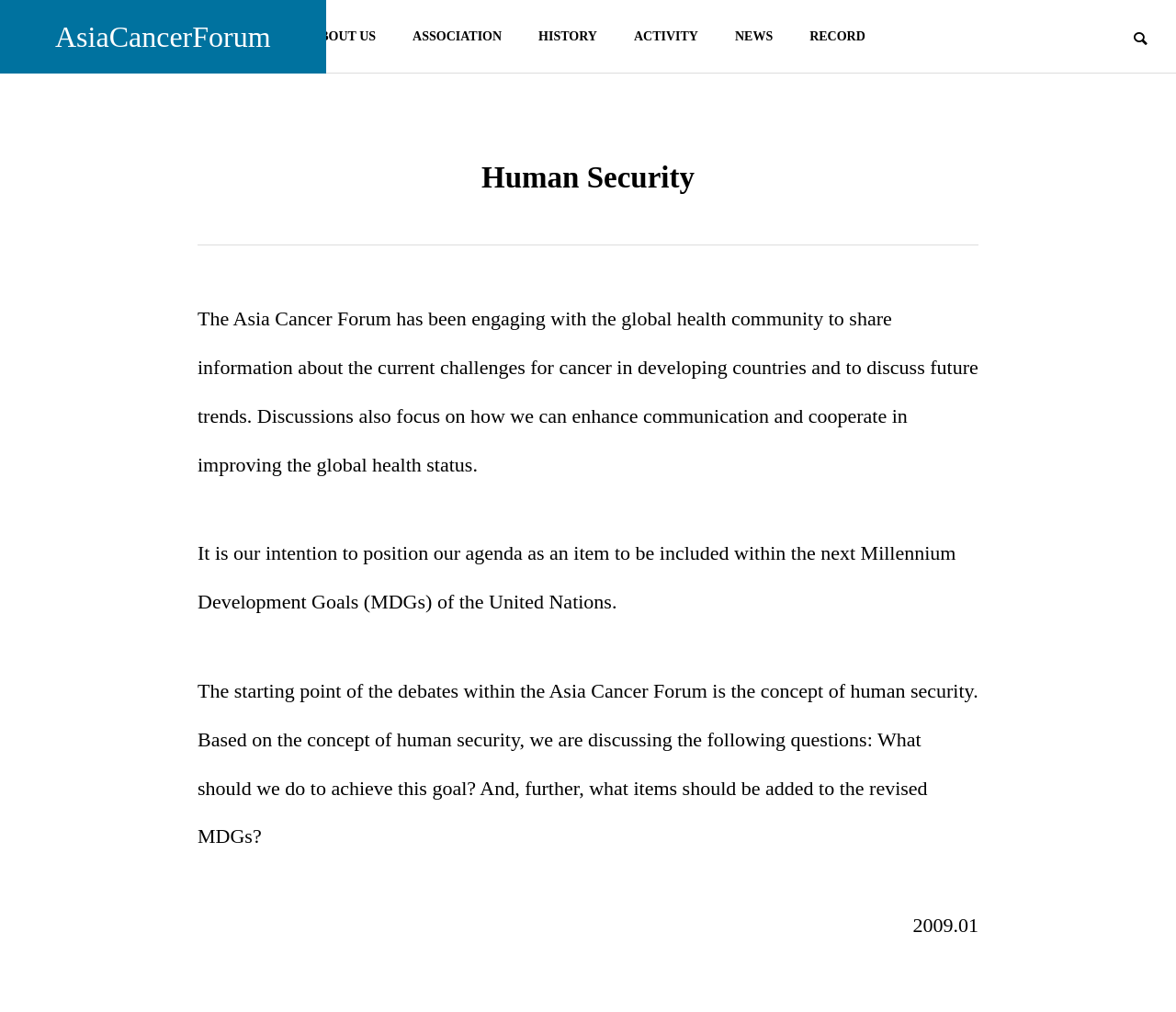What is the concept that the Asia Cancer Forum is based on?
Look at the image and answer the question using a single word or phrase.

human security